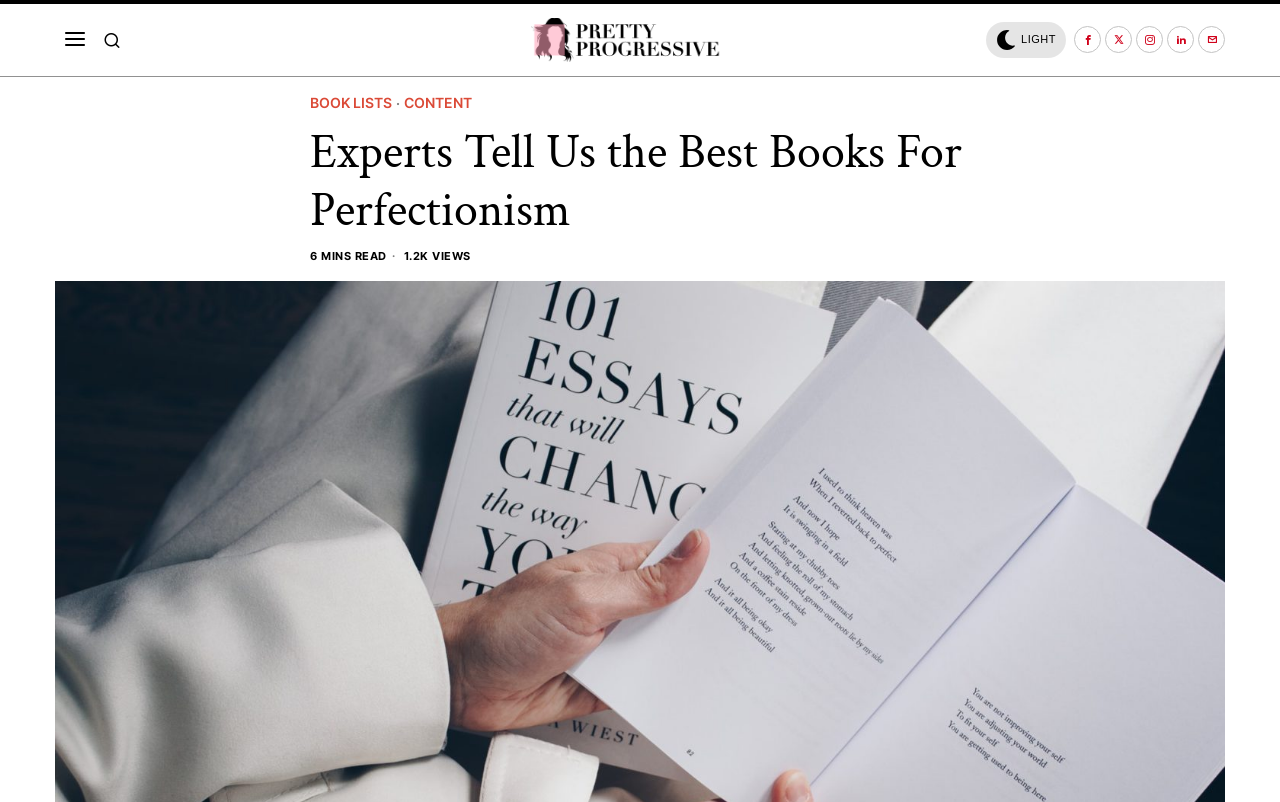Specify the bounding box coordinates of the element's region that should be clicked to achieve the following instruction: "Read the article Experts Tell Us the Best Books For Perfectionism". The bounding box coordinates consist of four float numbers between 0 and 1, in the format [left, top, right, bottom].

[0.242, 0.155, 0.758, 0.298]